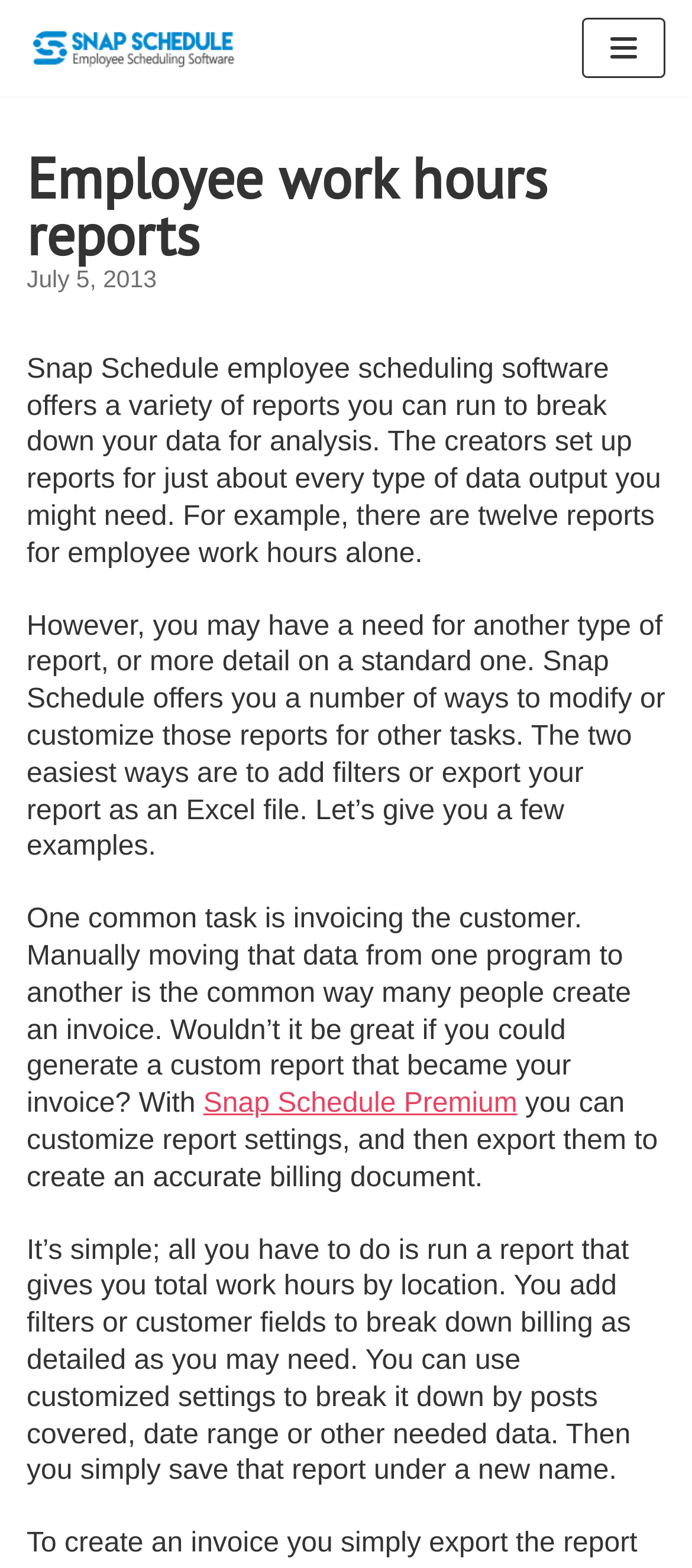Please provide a brief answer to the following inquiry using a single word or phrase:
What is an example of a custom report that can be generated?

Invoice